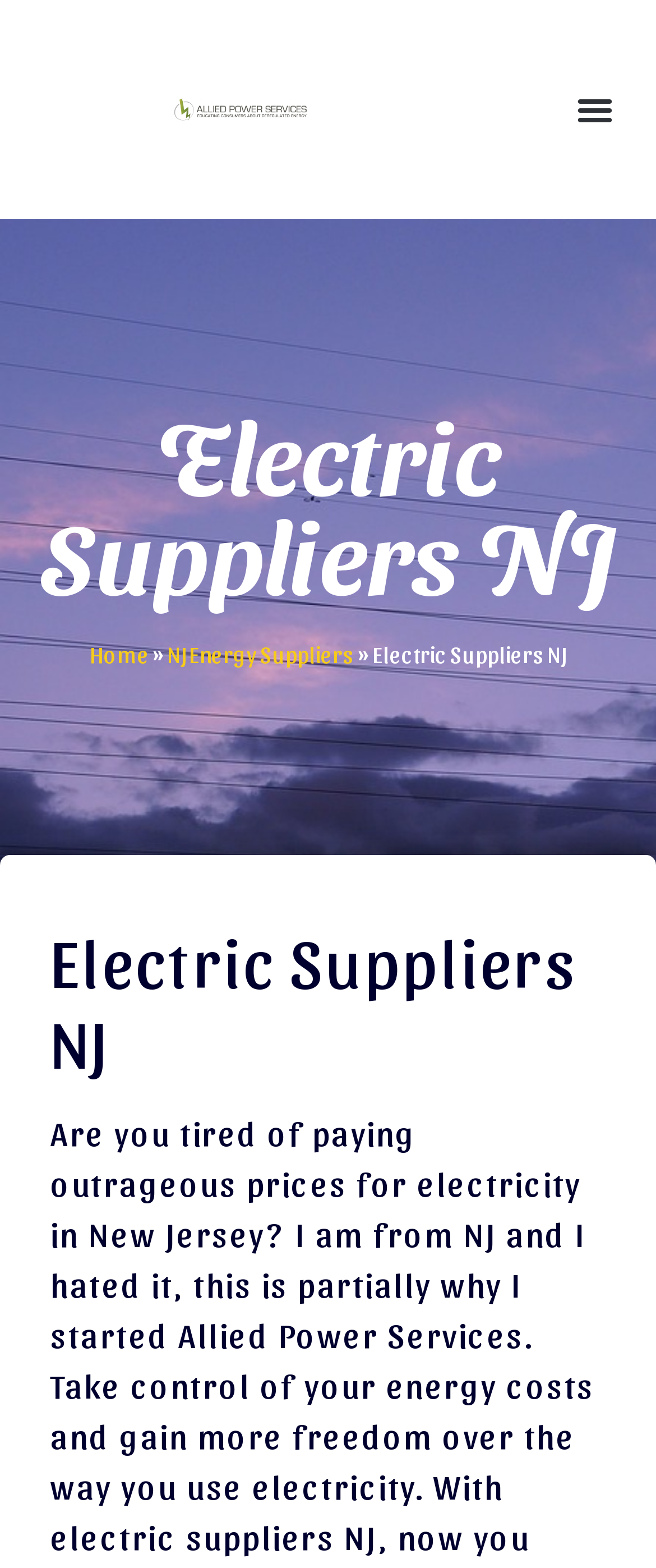Write a detailed summary of the webpage.

The webpage is about Electric Suppliers in New Jersey, with a focus on comparing rates. At the top left, there is a link with no text. Next to it, on the top right, is a button labeled "Menu Toggle" that is not expanded. 

Below the top section, there is a large heading that spans most of the width, stating "Electric Suppliers NJ". 

Underneath the heading, there are three links in a row, aligned to the left. The first link is labeled "Home", followed by a static text "»", and then a link labeled "NJ Energy Suppliers". 

Further down, there is another instance of the text "Electric Suppliers NJ", this time centered on the page.